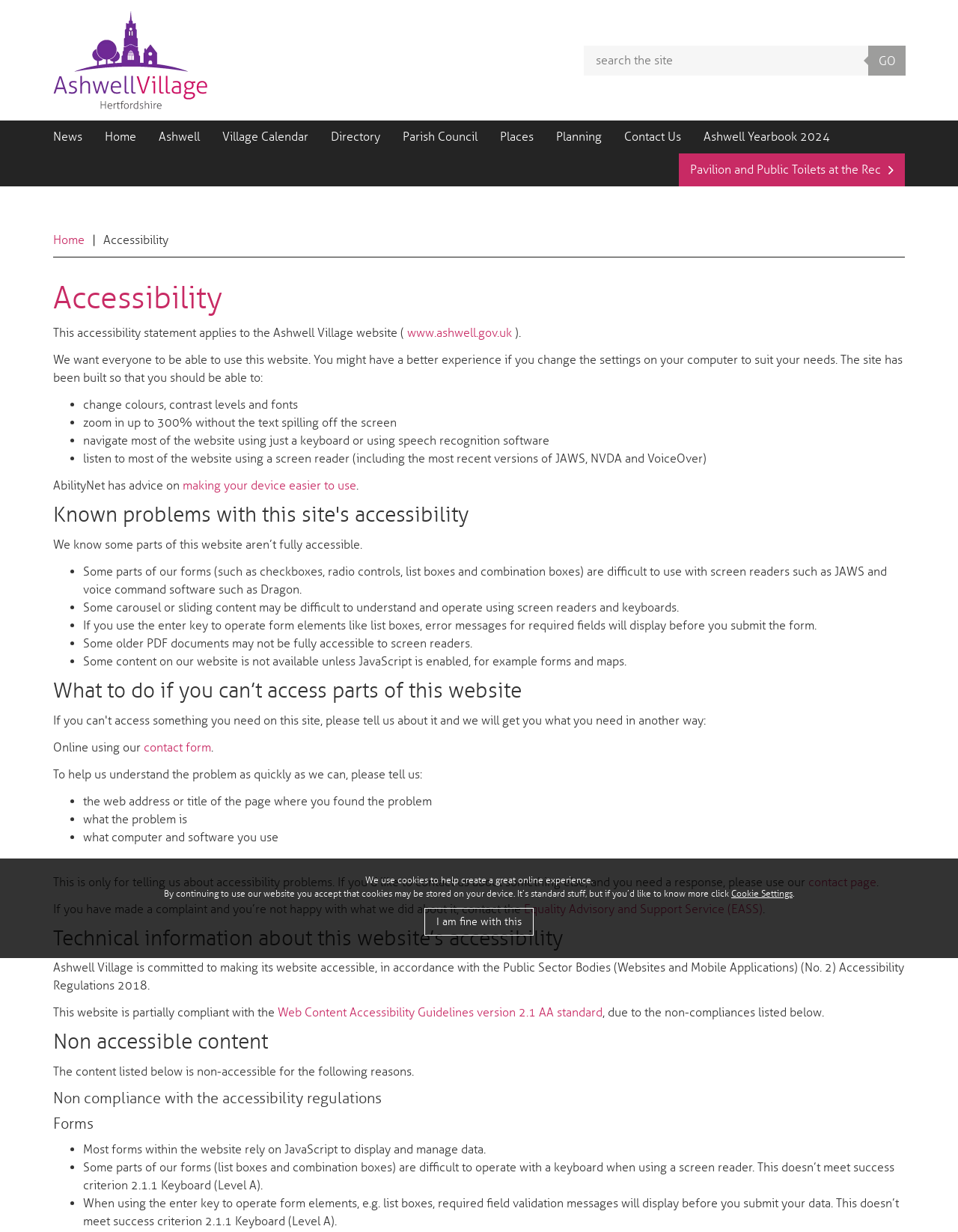Please identify the bounding box coordinates of where to click in order to follow the instruction: "Search for something".

[0.609, 0.037, 0.906, 0.061]